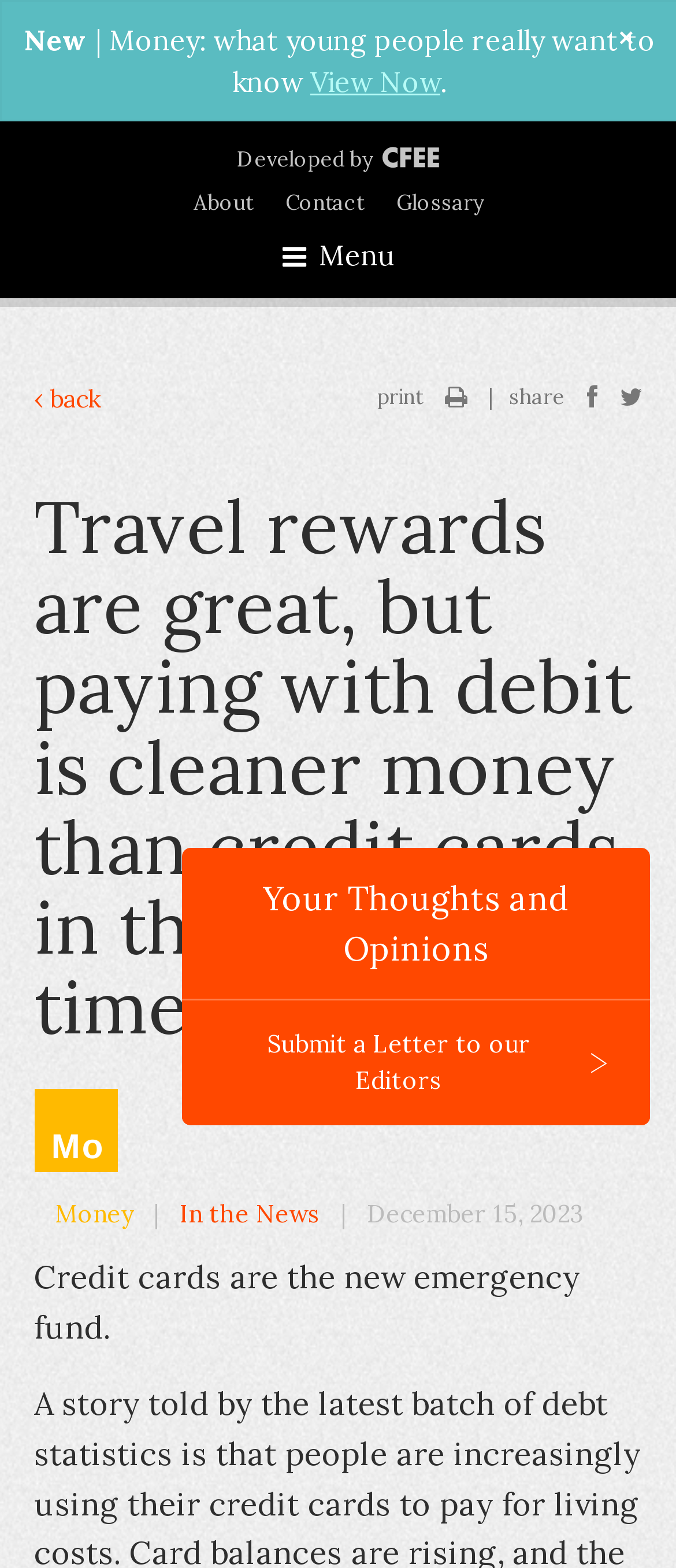Please indicate the bounding box coordinates for the clickable area to complete the following task: "Learn more about registration". The coordinates should be specified as four float numbers between 0 and 1, i.e., [left, top, right, bottom].

[0.149, 0.352, 0.851, 0.403]